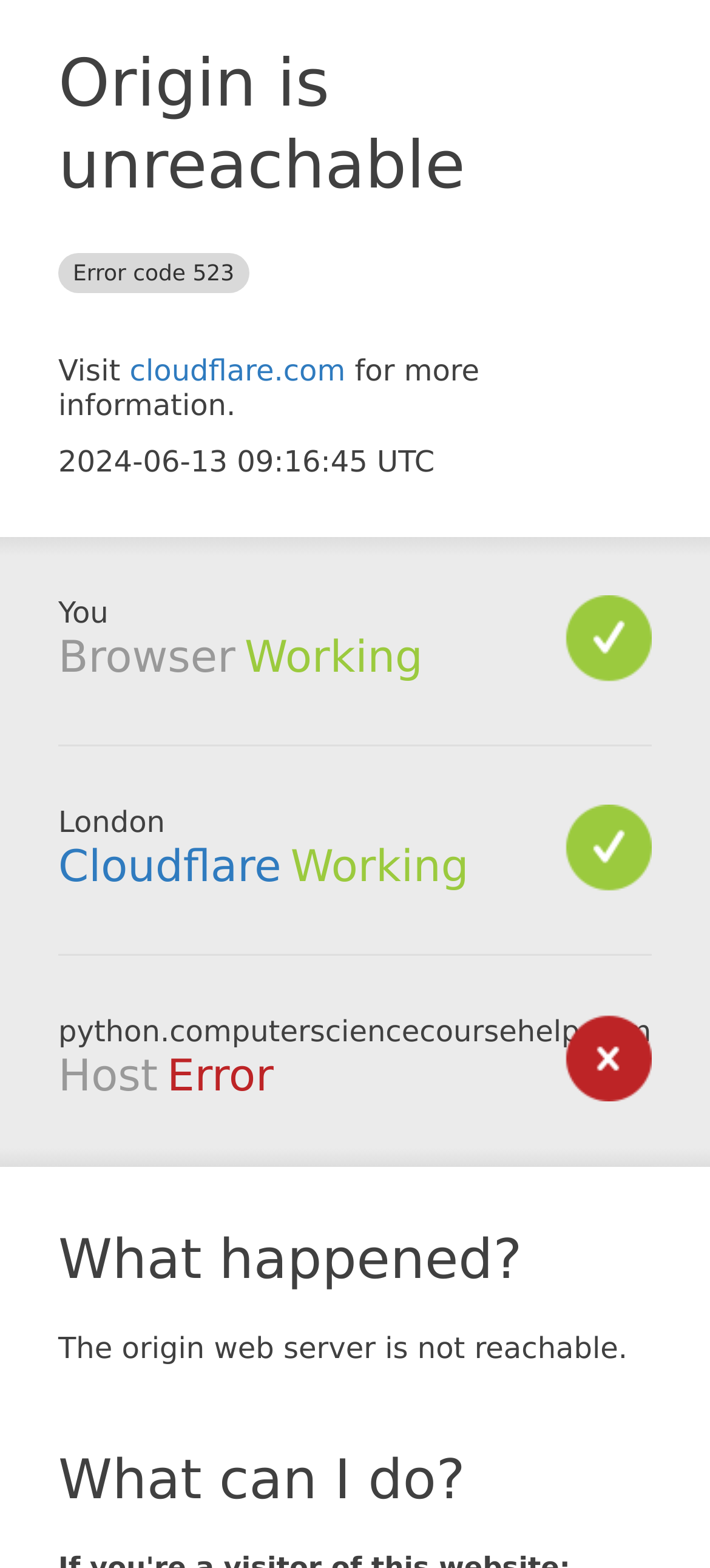Write an exhaustive caption that covers the webpage's main aspects.

The webpage displays an error message "Origin is unreachable Error code 523" in a prominent heading at the top. Below this heading, there is a brief message "Visit cloudflare.com for more information" with a link to the Cloudflare website. The current date and time "2024-06-13 09:16:45 UTC" is displayed below this message.

On the left side of the page, there are several sections with headings, including "Browser", "Cloudflare", "Host", "What happened?", and "What can I do?". The "Browser" section has a static text "Working" next to it. The "Cloudflare" section has a link to the Cloudflare website and another "Working" text. The "Host" section has an "Error" text. The "What happened?" section explains that "The origin web server is not reachable." The "What can I do?" section is located at the bottom of the page.

The webpage also displays the domain name "python.computersciencecoursehelp.com" in a prominent location. There are no images on the page.